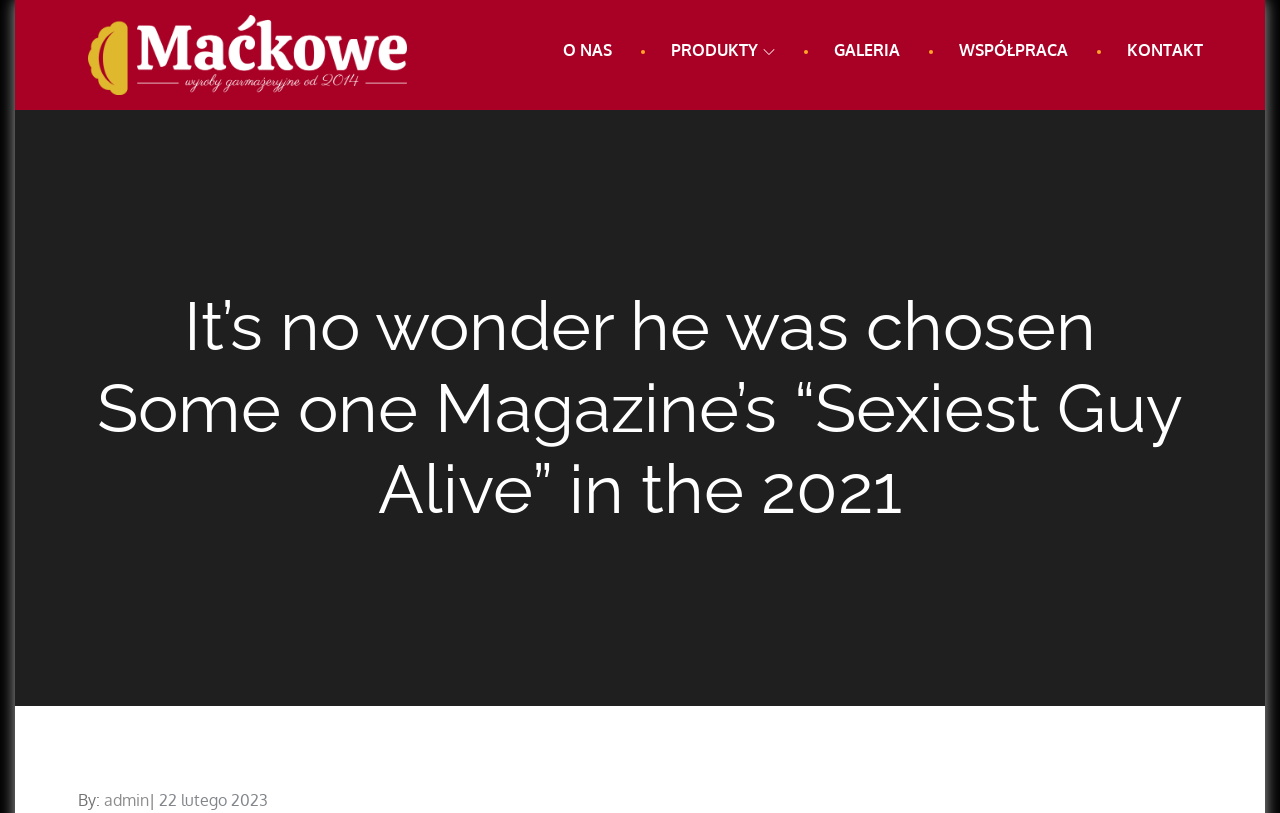Illustrate the webpage with a detailed description.

The webpage appears to be a blog or article page, with a prominent heading that reads "It’s no wonder he was chosen Some one Magazine’s “Sexiest Guy Alive” in the 2021". This heading spans almost the entire width of the page, located near the top.

Below the heading, there is a section with several links, including "O NAS", "PRODUKTY", "GALERIA", "WSPÓŁPRACA", and "KONTAKT", which are likely navigation links. These links are aligned horizontally, taking up the full width of the page.

To the left of the navigation links, there is an image with the text "Maćkowe" and a link with the same text. The image is positioned above the link. There is another link with the text "Maćkowe" to the right of the navigation links.

Below the image and links, there is a line of text that reads "wyroby garmazeryjne od 2014", which translates to "garment products since 2014".

At the very bottom of the page, there is a section with the author's information, including the text "By:" followed by a link to the author's profile, labeled "admin". Next to the author's information, there is a link to the publication date, "22 lutego 2023", which is also marked as a time element.